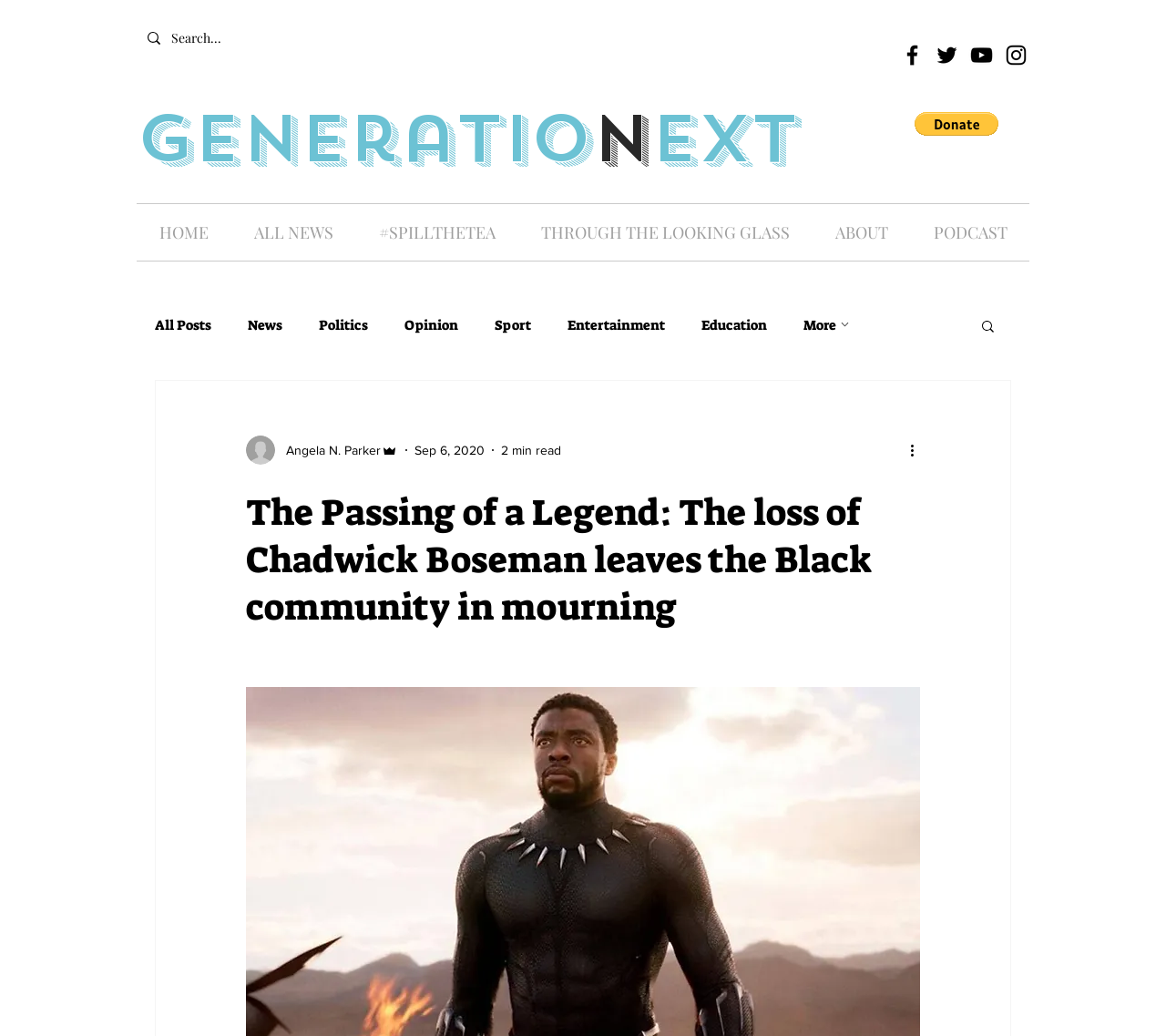Determine the bounding box coordinates for the area that needs to be clicked to fulfill this task: "Read more about the article". The coordinates must be given as four float numbers between 0 and 1, i.e., [left, top, right, bottom].

[0.778, 0.424, 0.797, 0.445]